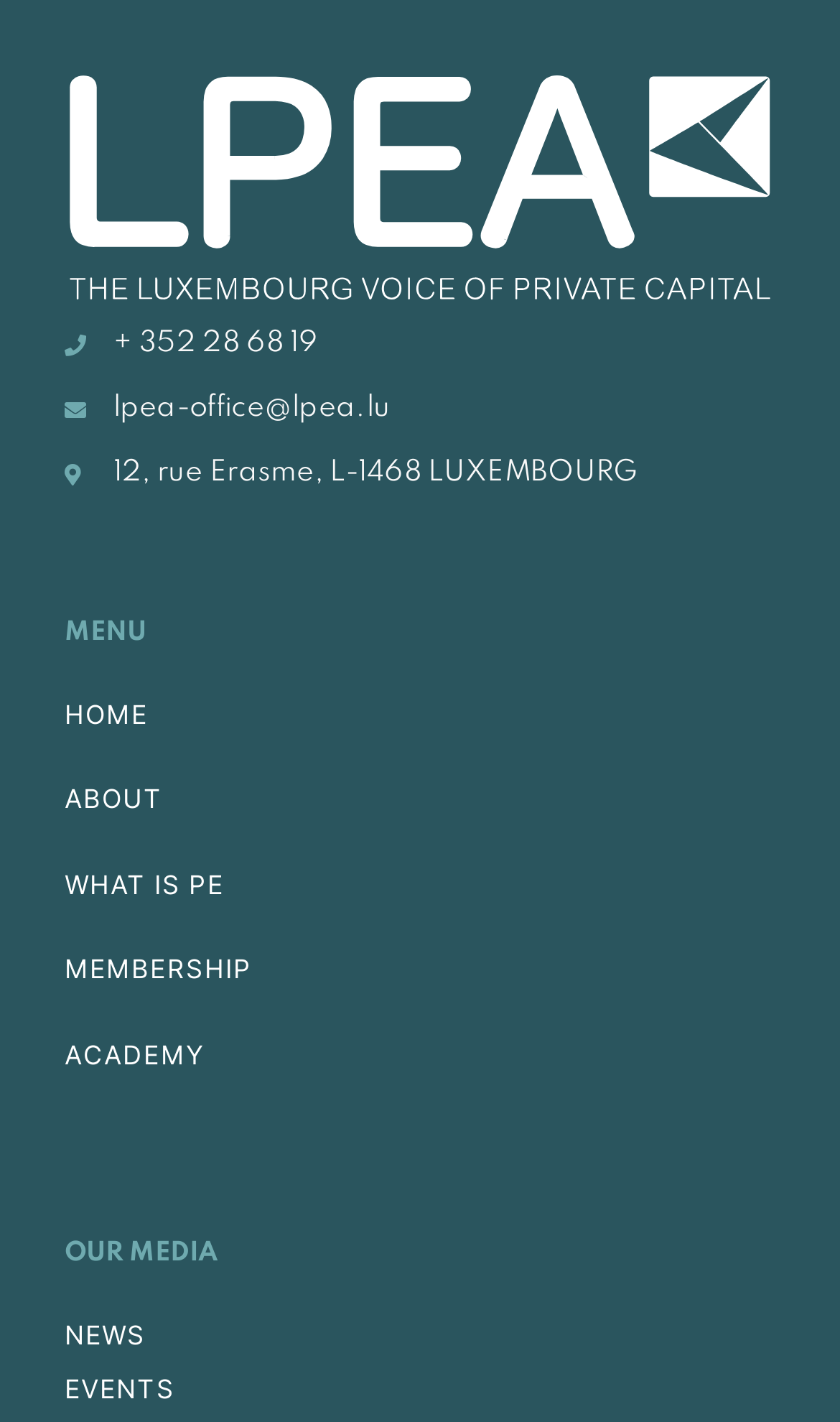Find the bounding box coordinates for the UI element that matches this description: "12, rue Erasme, L-1468 LUXEMBOURG".

[0.077, 0.32, 0.923, 0.347]